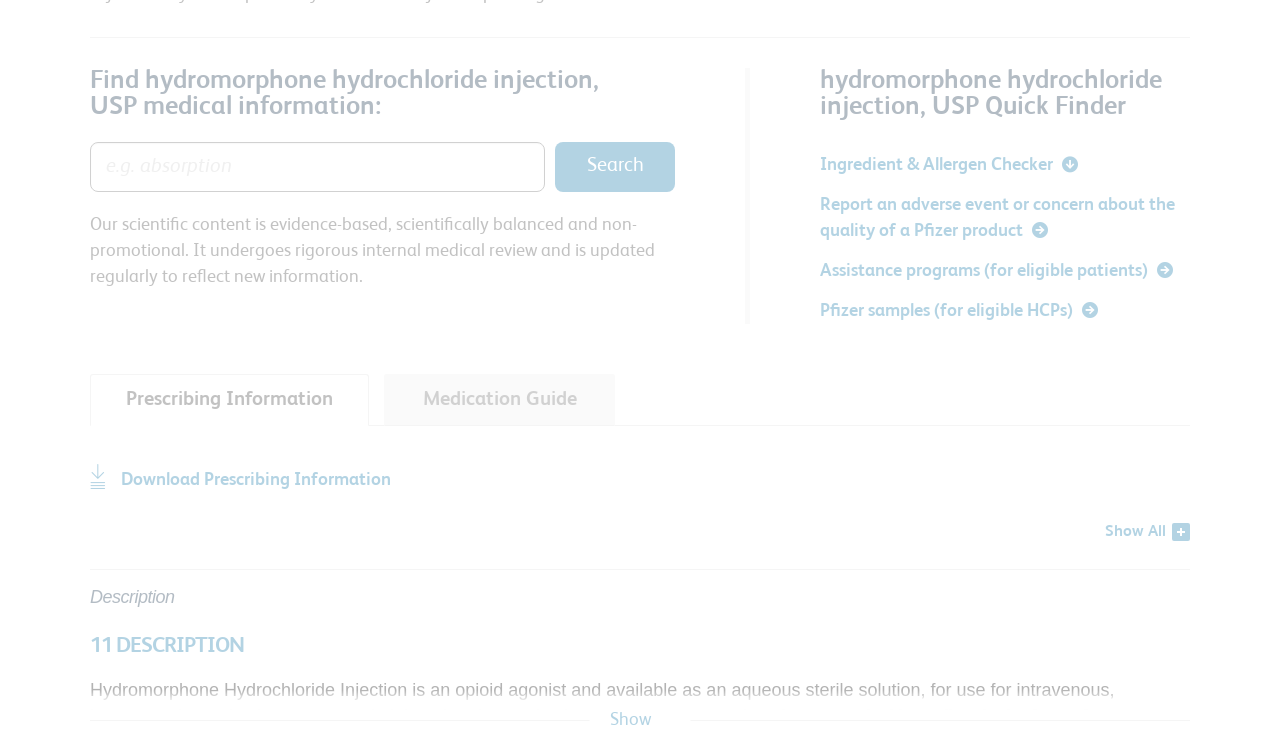Locate the UI element described by Pfizer samples (for eligible HCPs) in the provided webpage screenshot. Return the bounding box coordinates in the format (top-left x, top-left y, bottom-right x, bottom-right y), ensuring all values are between 0 and 1.

[0.641, 0.407, 0.858, 0.442]